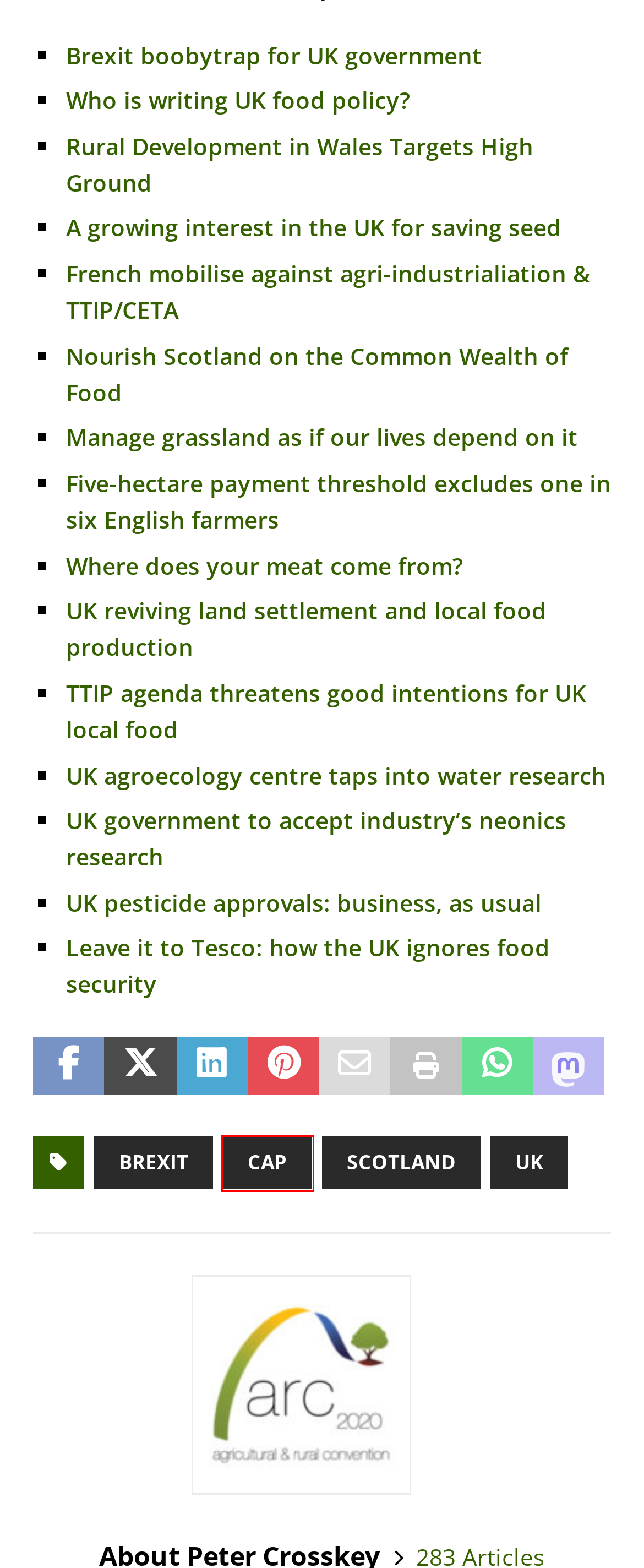Inspect the screenshot of a webpage with a red rectangle bounding box. Identify the webpage description that best corresponds to the new webpage after clicking the element inside the bounding box. Here are the candidates:
A. Public Canteens - A Tool for Regional Resilience - A Tool for Regional Resilience
B. Scotland Archives - Agricultural and Rural Convention
C. The Case for a Land Observatory in Ireland
D. April 2021 - Agricultural and Rural Convention
E. Rural Perspectives on Digital Agriculture Archives - Agricultural and Rural Convention
F. UK Archives - Agricultural and Rural Convention
G. CAP Archives - Agricultural and Rural Convention
H. Brexit Archives - Agricultural and Rural Convention

G